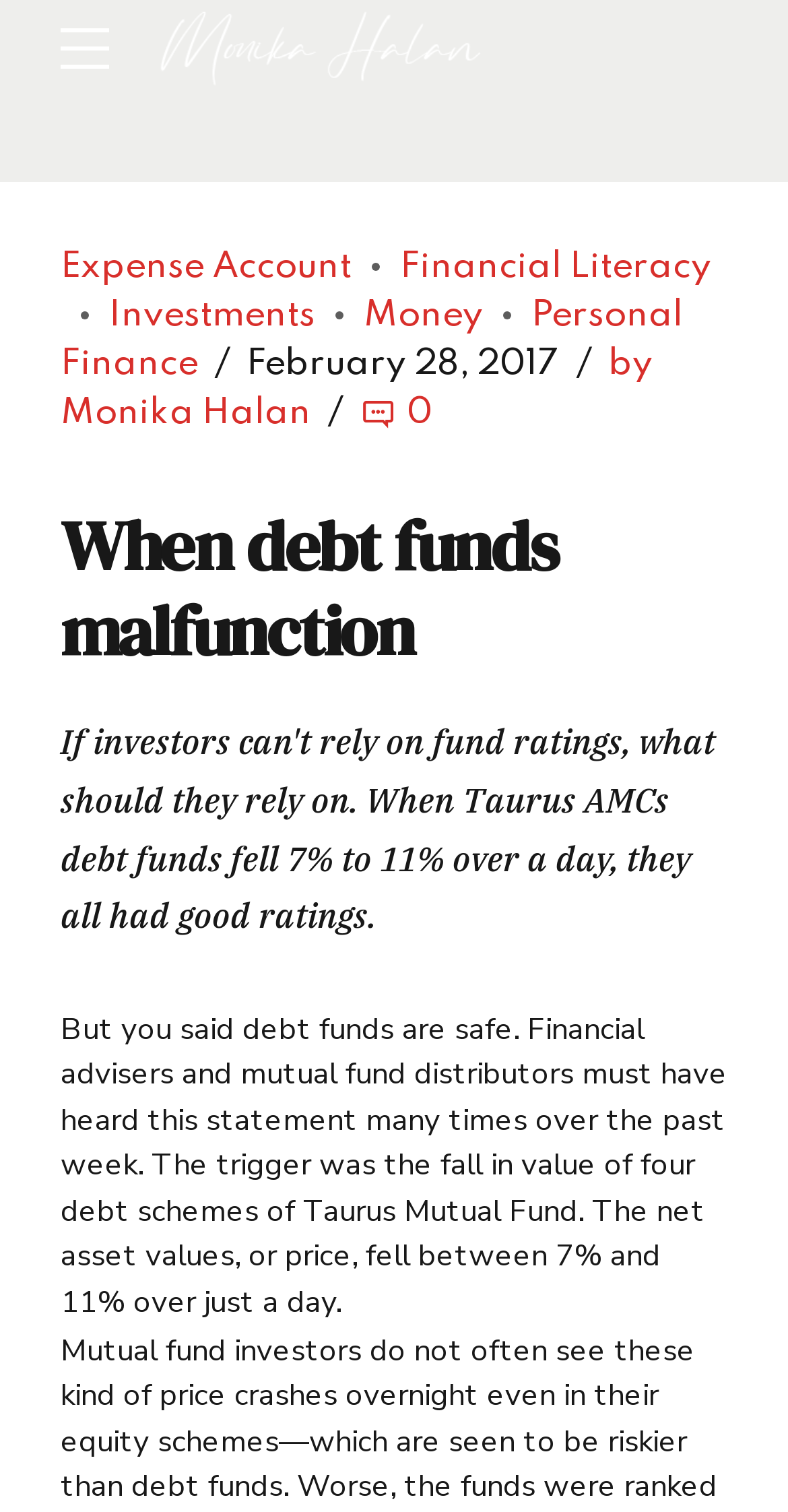Please provide the bounding box coordinates for the element that needs to be clicked to perform the instruction: "Click on the author's name". The coordinates must consist of four float numbers between 0 and 1, formatted as [left, top, right, bottom].

[0.183, 0.0, 0.628, 0.064]